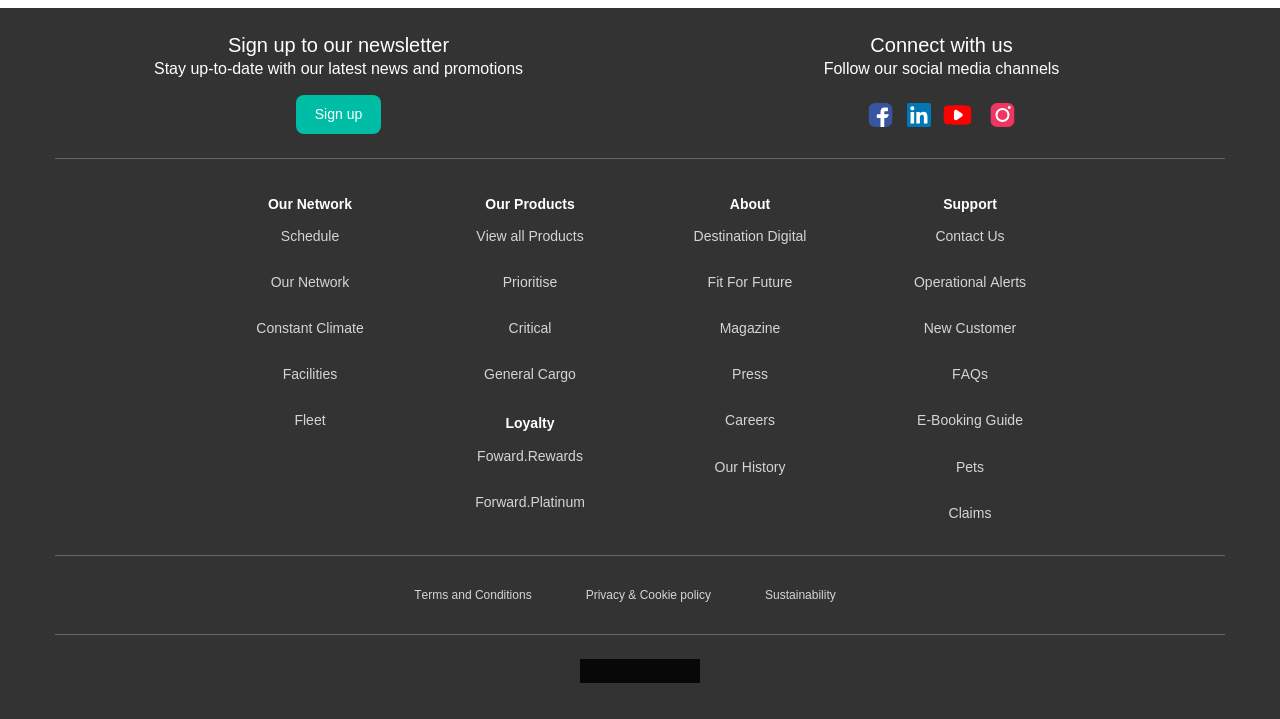Predict the bounding box coordinates of the UI element that matches this description: "Privacy & Cookie policy". The coordinates should be in the format [left, top, right, bottom] with each value between 0 and 1.

[0.458, 0.818, 0.555, 0.837]